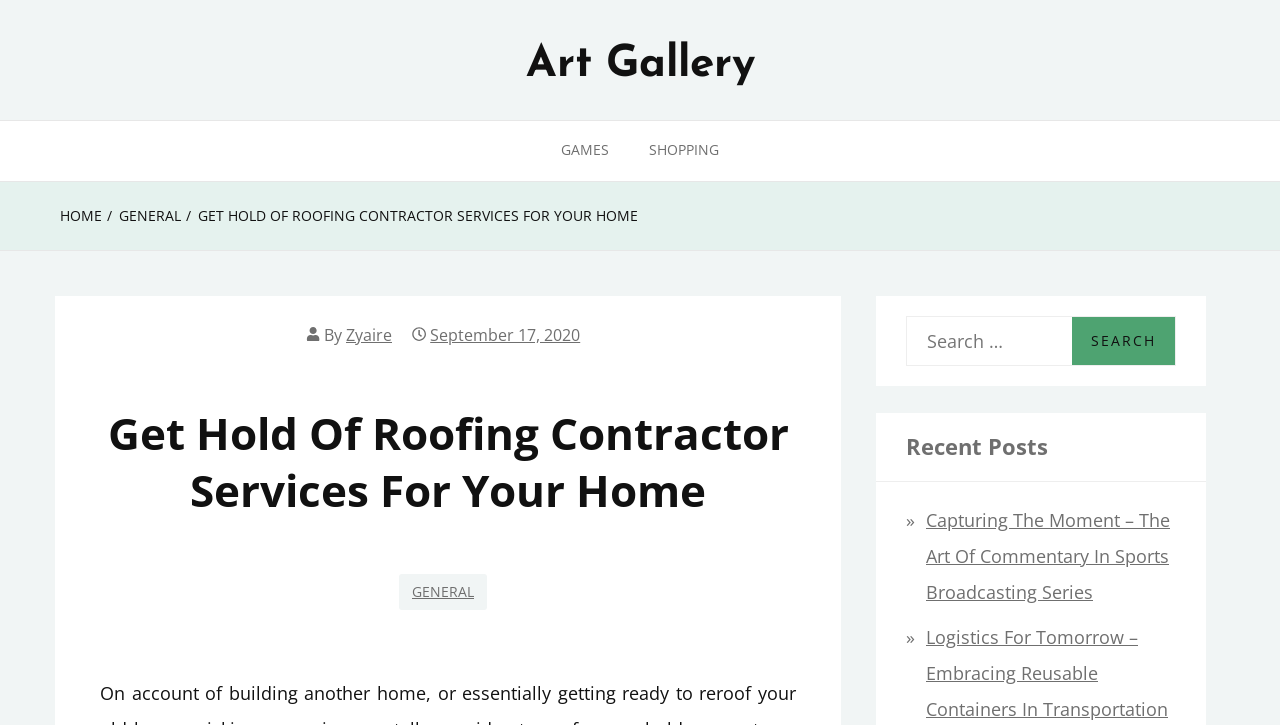Pinpoint the bounding box coordinates of the clickable element to carry out the following instruction: "click on GAMES."

[0.423, 0.167, 0.491, 0.25]